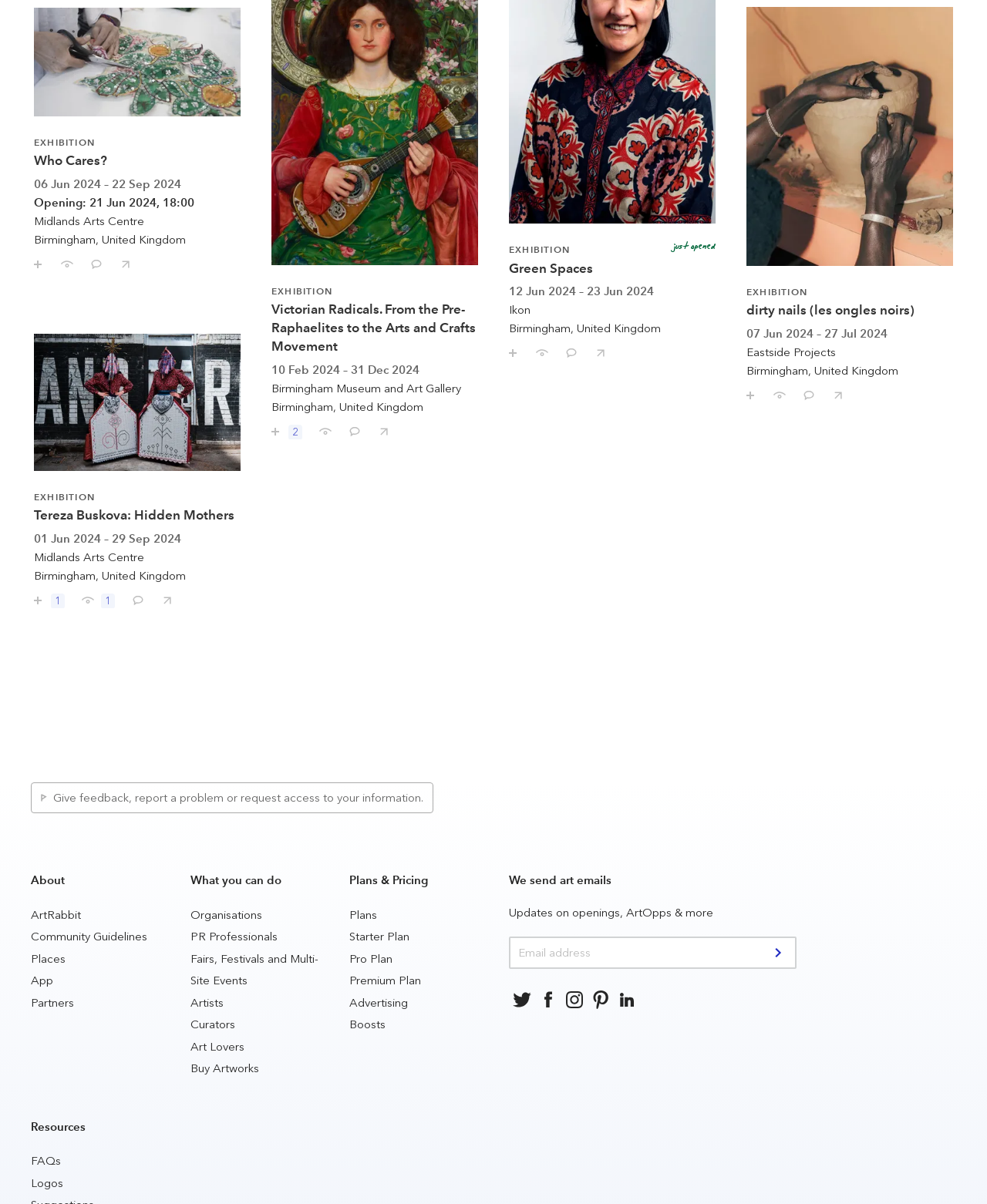Can you identify the bounding box coordinates of the clickable region needed to carry out this instruction: 'Save Who Cares?'? The coordinates should be four float numbers within the range of 0 to 1, stated as [left, top, right, bottom].

[0.023, 0.207, 0.052, 0.226]